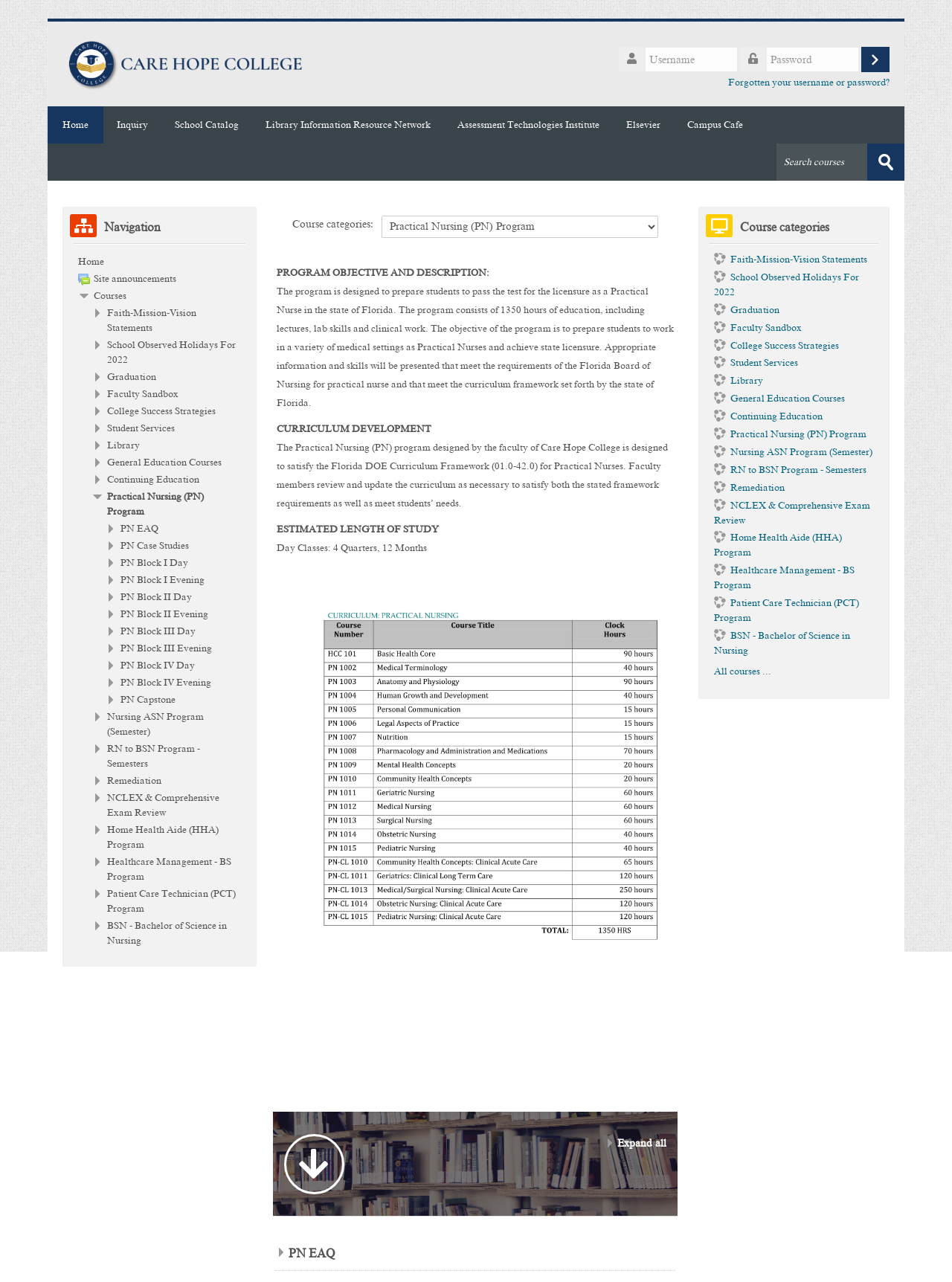Extract the bounding box coordinates for the UI element described by the text: "Assessment Technologies Institute". The coordinates should be in the form of [left, top, right, bottom] with values between 0 and 1.

[0.466, 0.083, 0.644, 0.112]